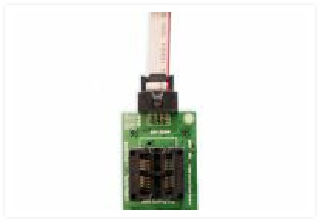Please respond in a single word or phrase: 
What is the purpose of the cable output?

Interfacing with an application